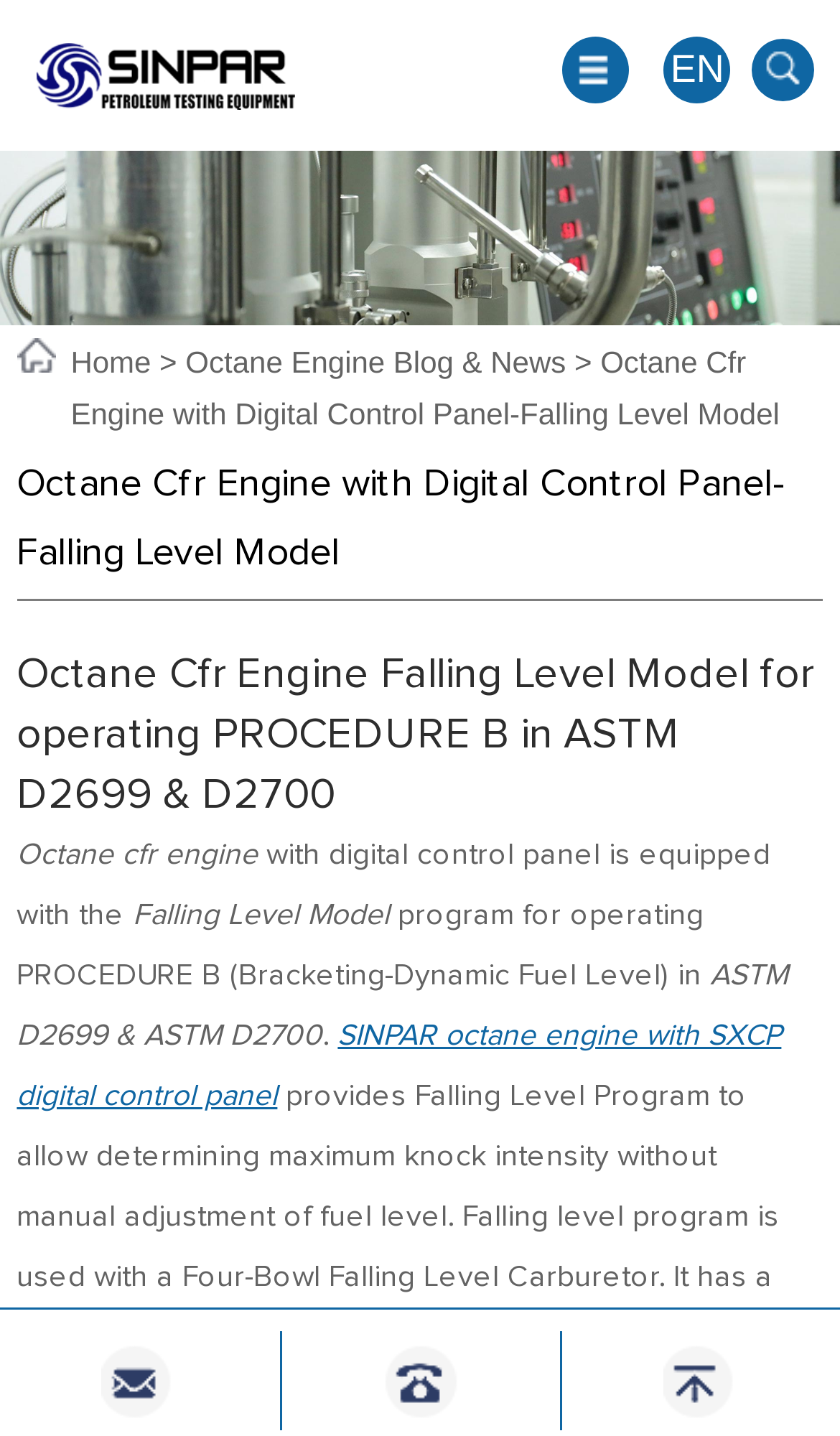Bounding box coordinates are specified in the format (top-left x, top-left y, bottom-right x, bottom-right y). All values are floating point numbers bounded between 0 and 1. Please provide the bounding box coordinate of the region this sentence describes: parent_node: EN

[0.0, 0.025, 0.351, 0.049]